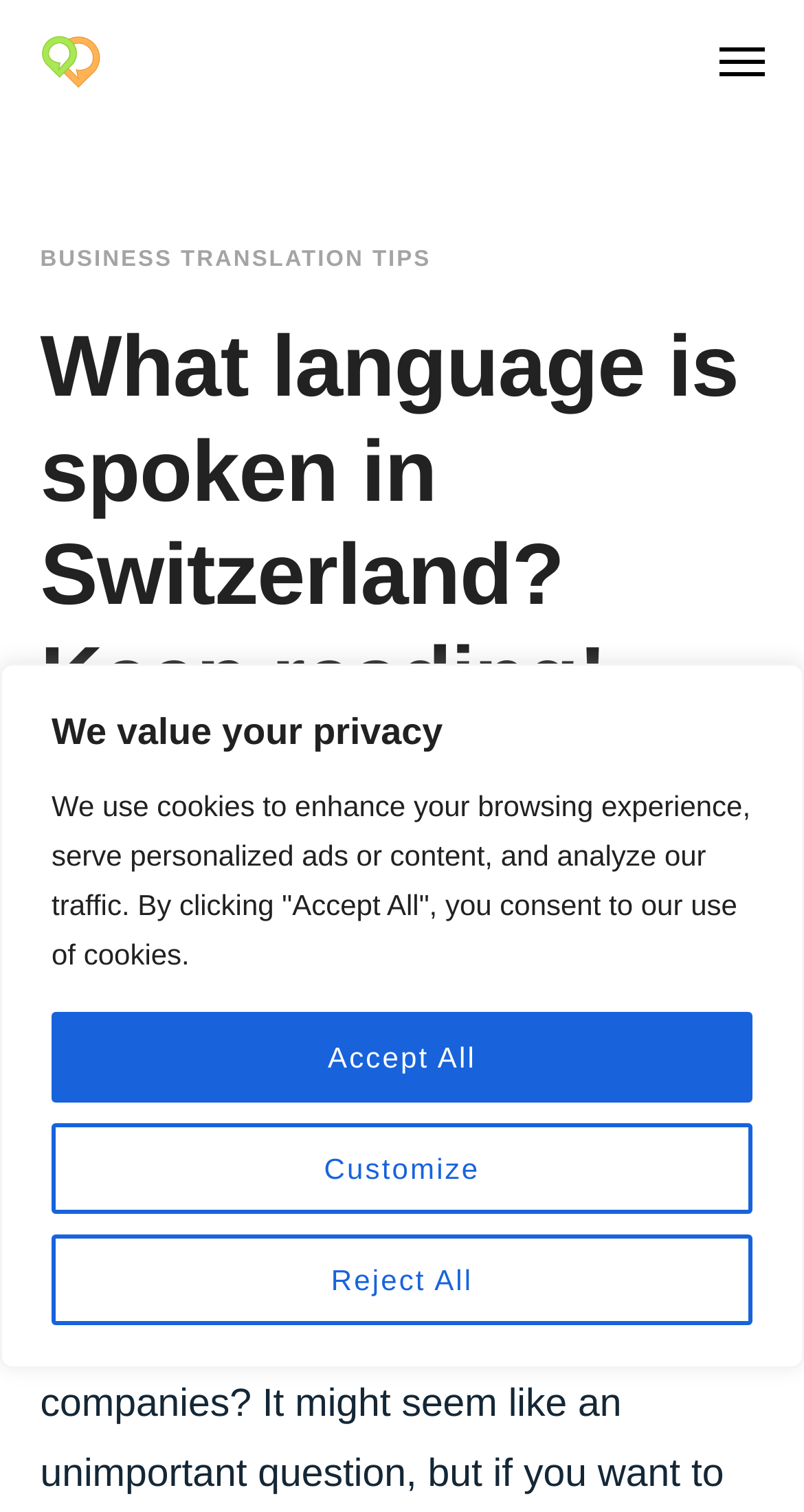Using the provided element description, identify the bounding box coordinates as (top-left x, top-left y, bottom-right x, bottom-right y). Ensure all values are between 0 and 1. Description: Business

[0.05, 0.164, 0.215, 0.18]